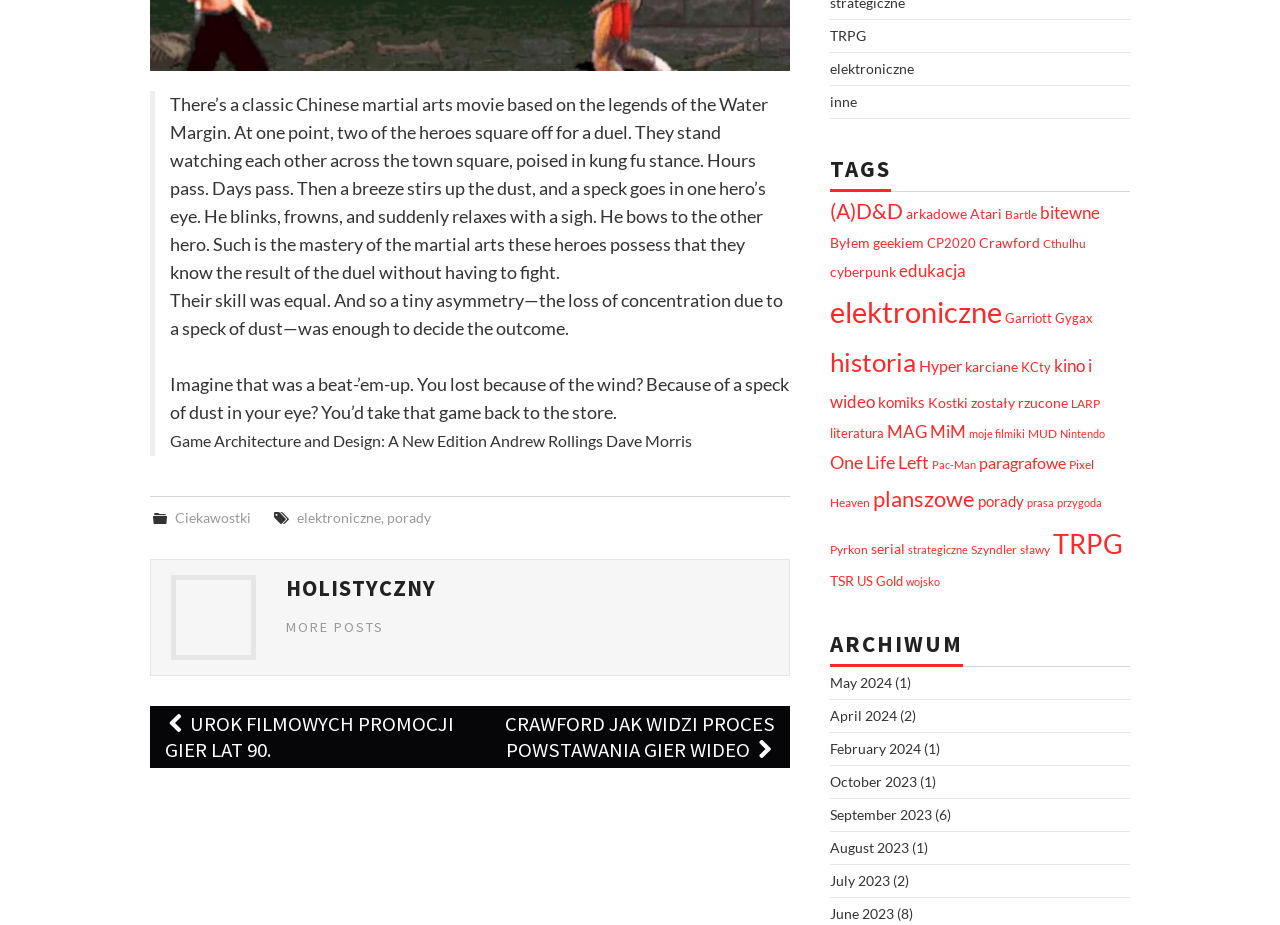Using the webpage screenshot, locate the HTML element that fits the following description and provide its bounding box: "MiM".

[0.727, 0.455, 0.755, 0.478]